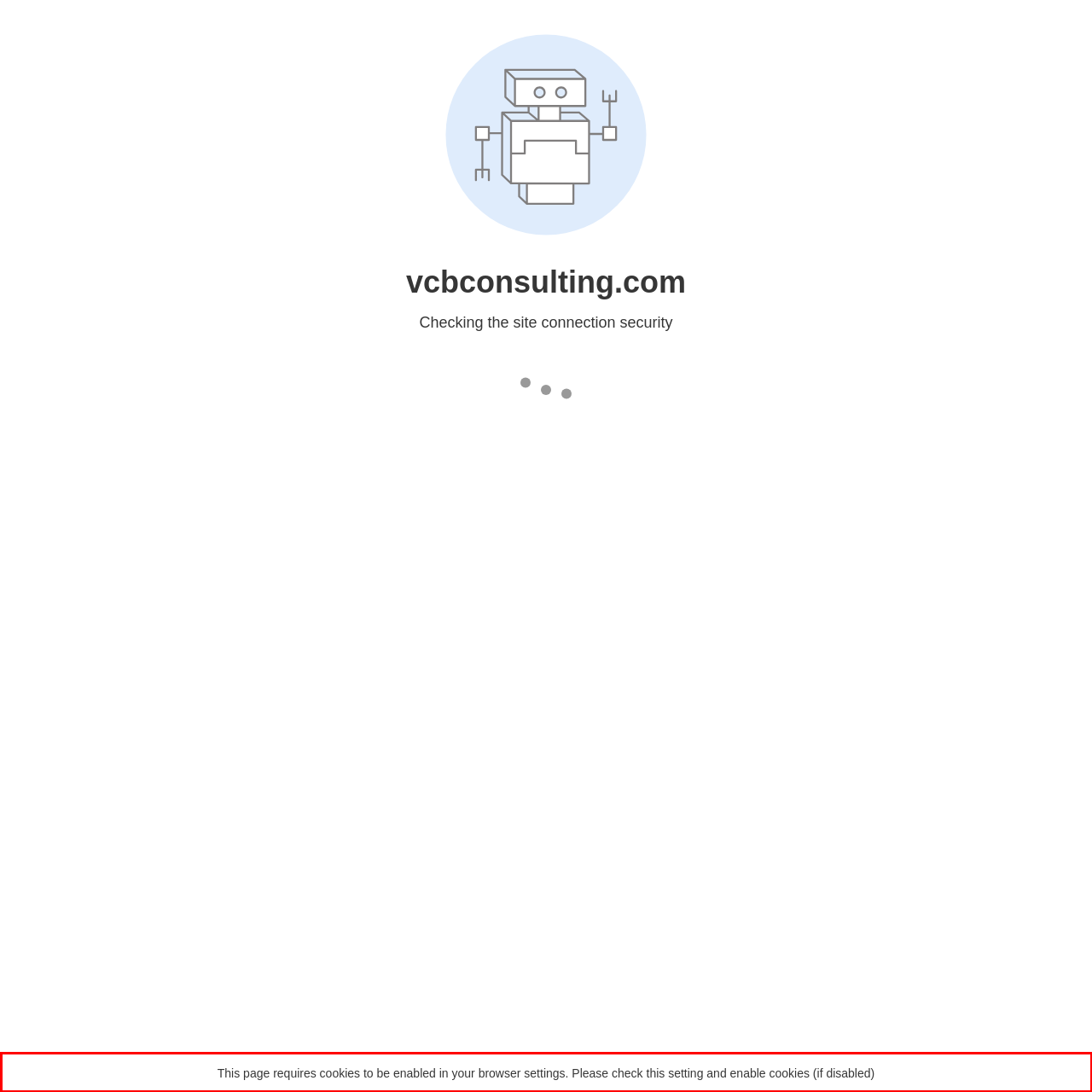Please perform OCR on the text content within the red bounding box that is highlighted in the provided webpage screenshot.

This page requires cookies to be enabled in your browser settings. Please check this setting and enable cookies (if disabled)